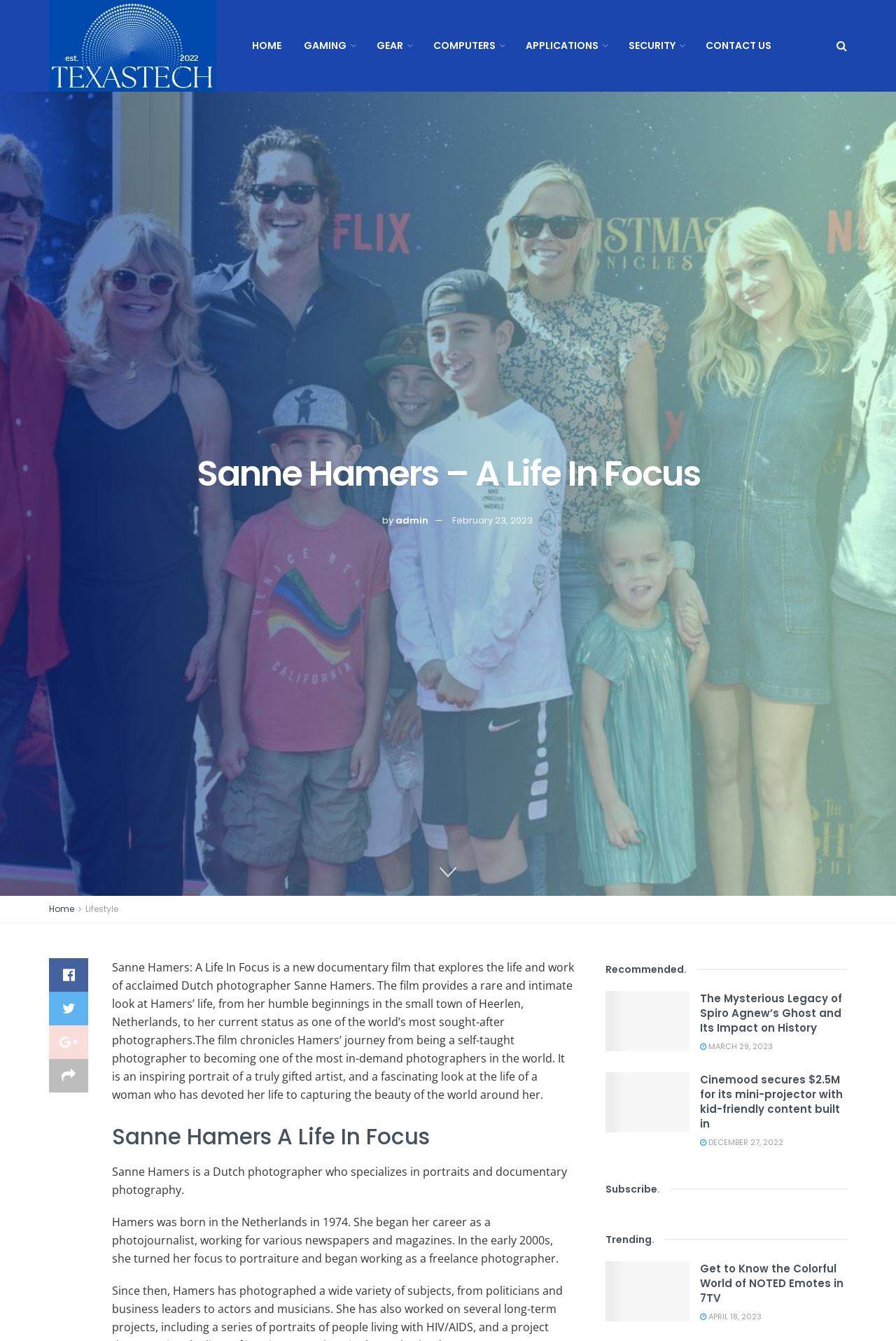Identify the bounding box coordinates of the clickable region necessary to fulfill the following instruction: "call the phone number". The bounding box coordinates should be four float numbers between 0 and 1, i.e., [left, top, right, bottom].

None